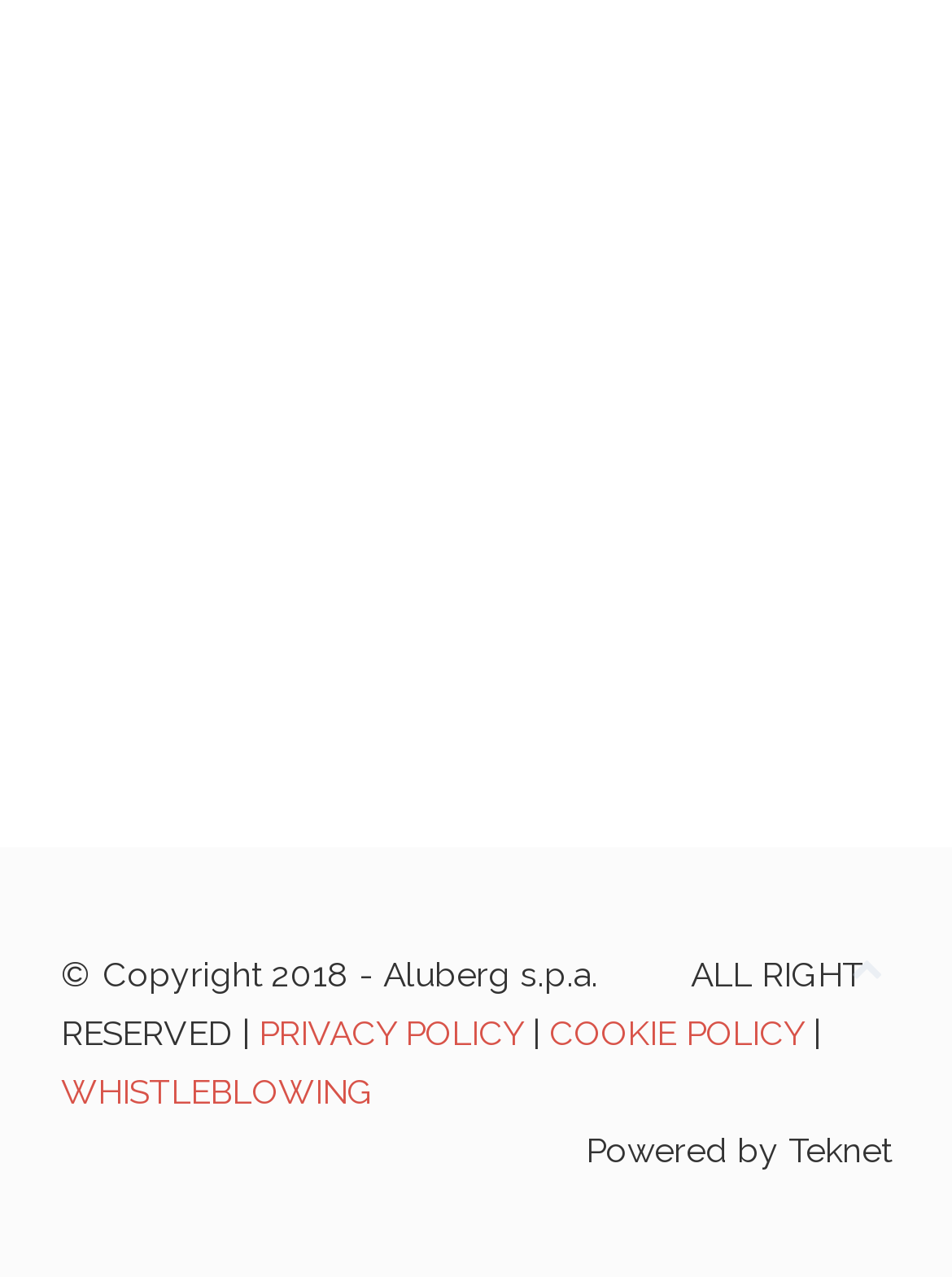Determine the bounding box of the UI component based on this description: "Teknet". The bounding box coordinates should be four float values between 0 and 1, i.e., [left, top, right, bottom].

[0.828, 0.885, 0.936, 0.915]